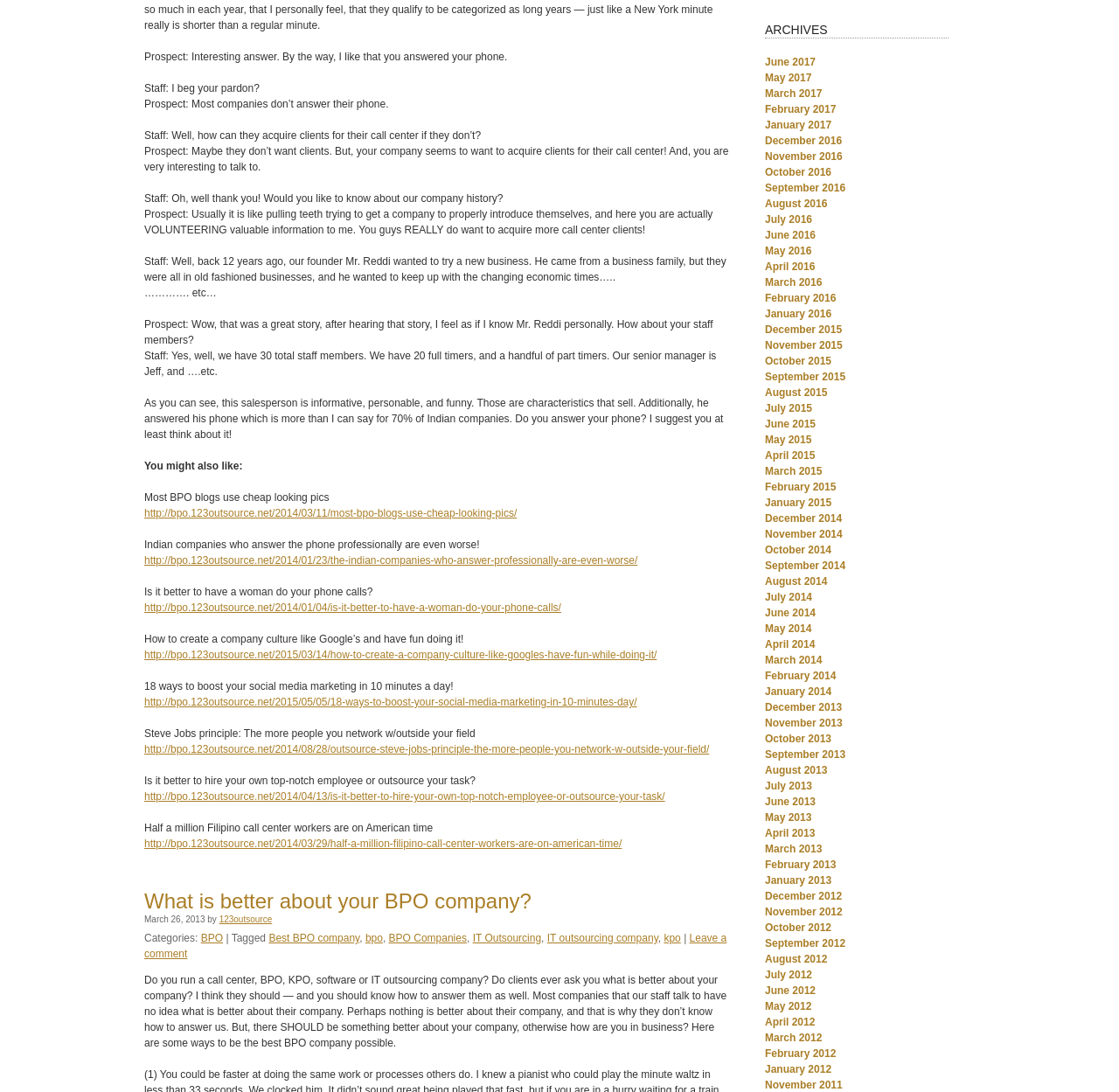Provide a short answer using a single word or phrase for the following question: 
How many staff members does the company have?

30